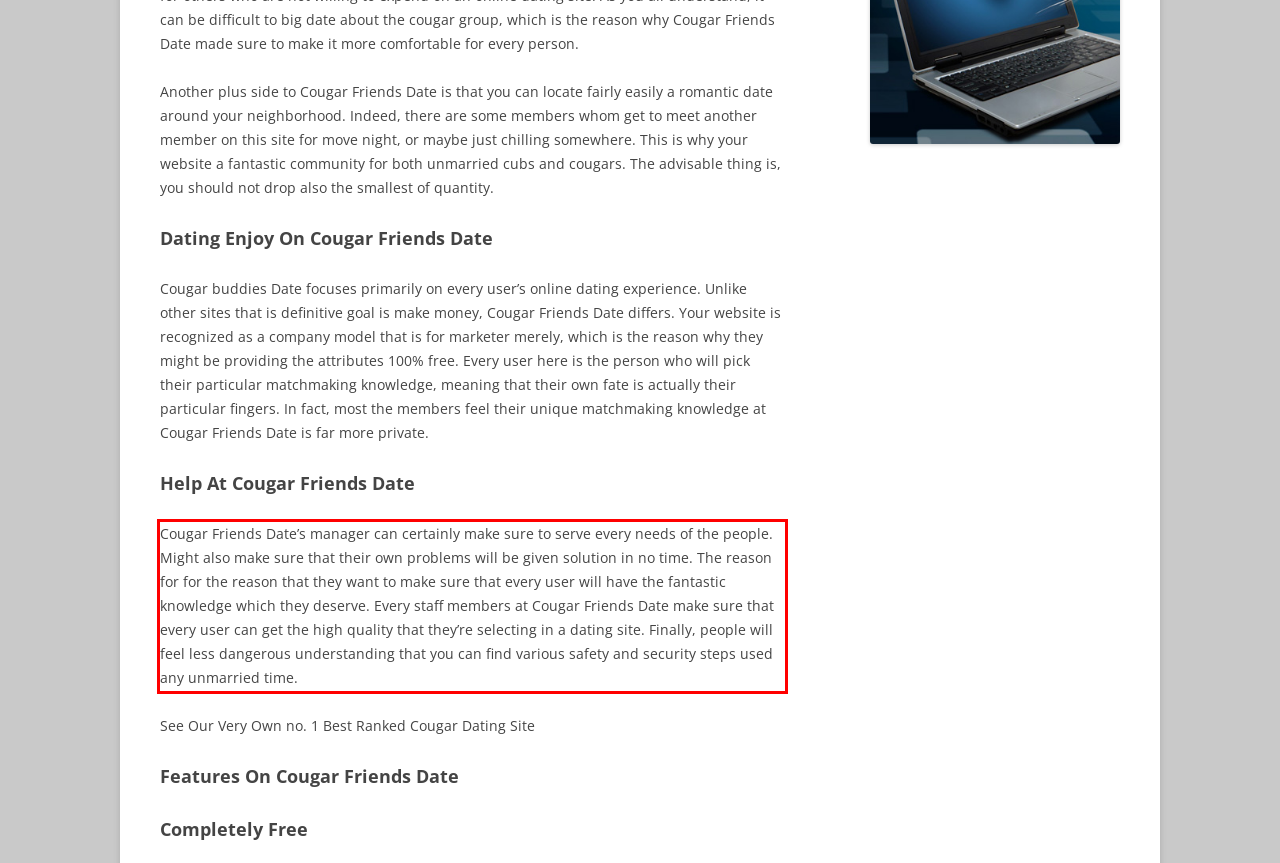There is a screenshot of a webpage with a red bounding box around a UI element. Please use OCR to extract the text within the red bounding box.

Cougar Friends Date’s manager can certainly make sure to serve every needs of the people. Might also make sure that their own problems will be given solution in no time. The reason for for the reason that they want to make sure that every user will have the fantastic knowledge which they deserve. Every staff members at Cougar Friends Date make sure that every user can get the high quality that they’re selecting in a dating site. Finally, people will feel less dangerous understanding that you can find various safety and security steps used any unmarried time.